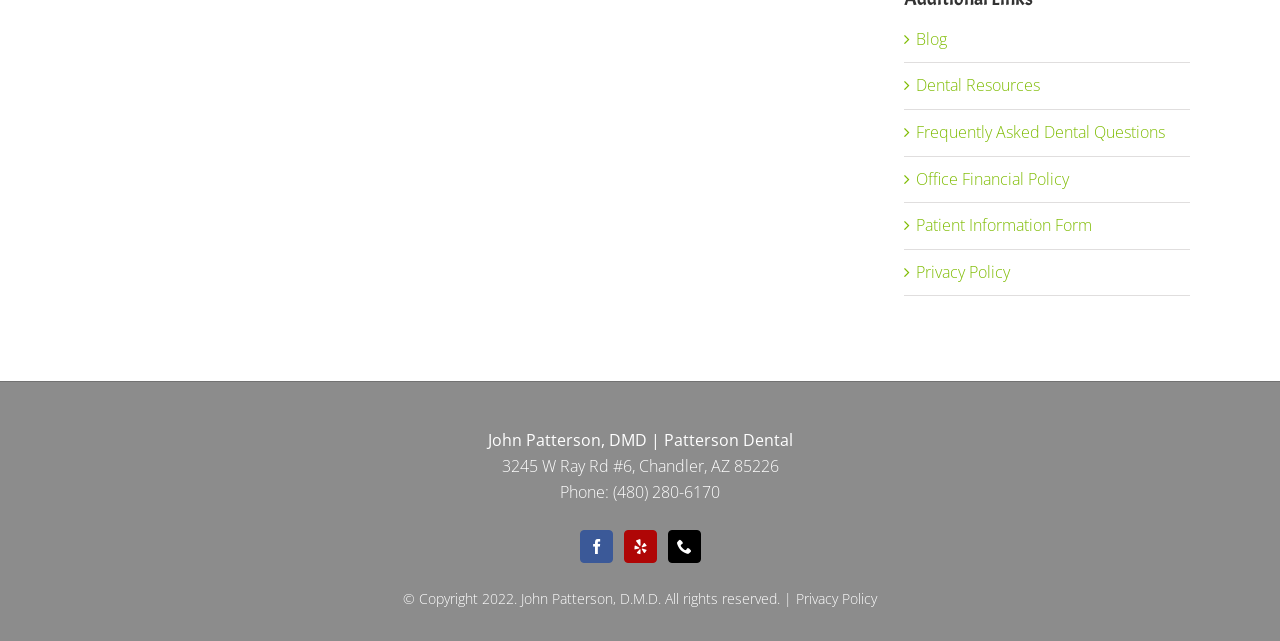Can you specify the bounding box coordinates of the area that needs to be clicked to fulfill the following instruction: "Click the logo of The IoT Pad"?

None